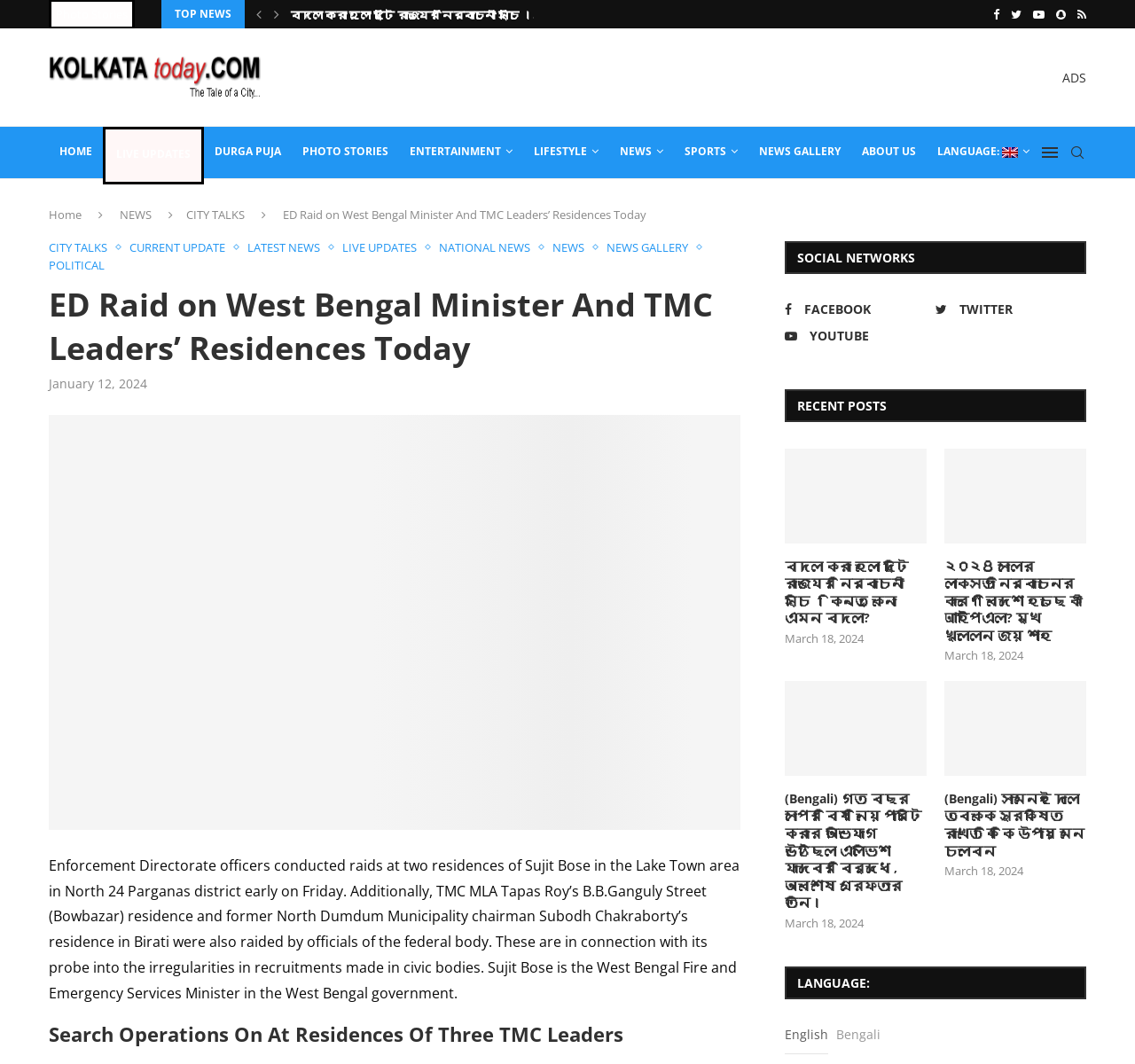Identify the bounding box coordinates for the region to click in order to carry out this instruction: "Click on the 'NEWS' link". Provide the coordinates using four float numbers between 0 and 1, formatted as [left, top, right, bottom].

[0.105, 0.194, 0.134, 0.209]